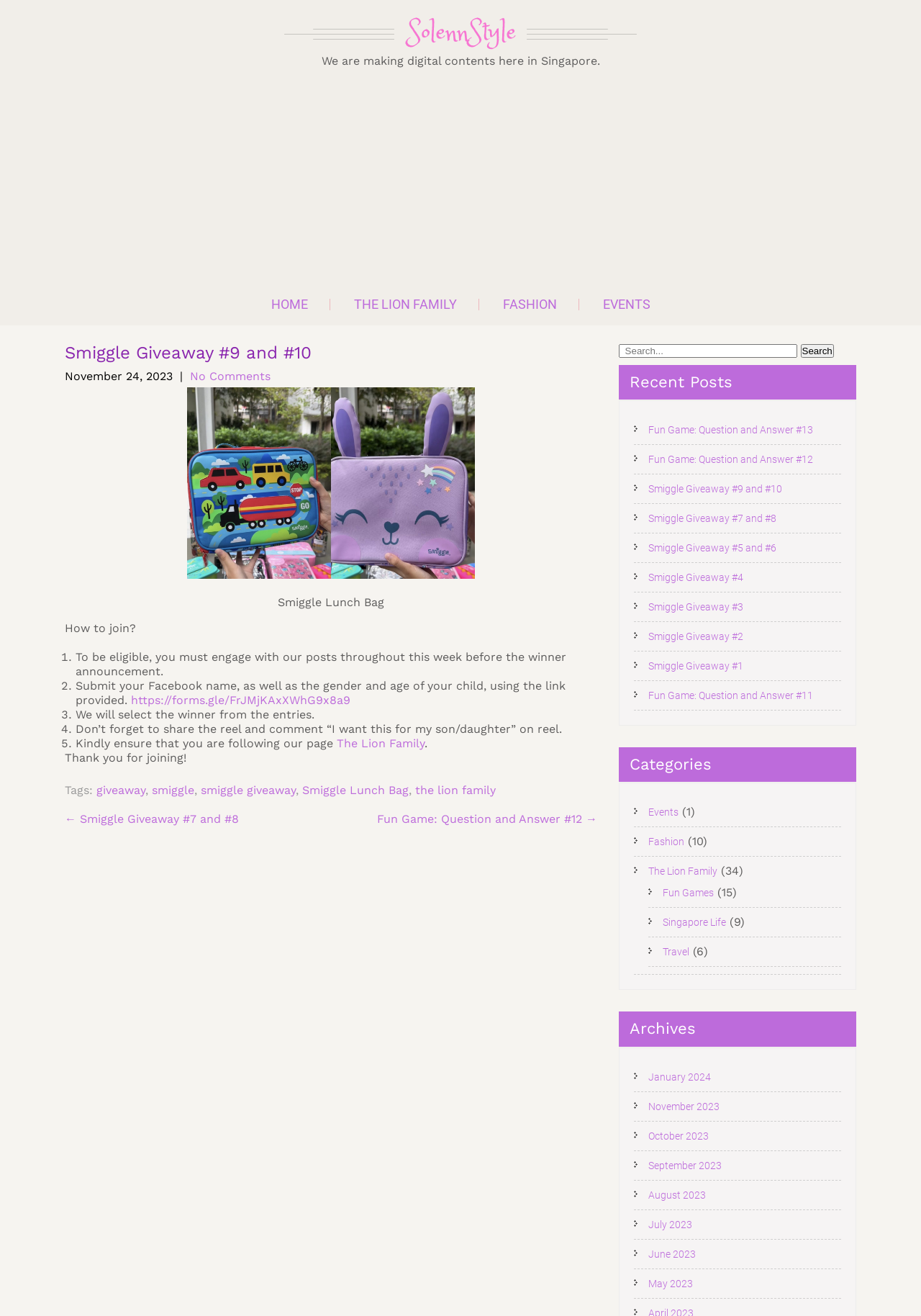Pinpoint the bounding box coordinates of the area that must be clicked to complete this instruction: "Click on the 'HOME' link".

[0.271, 0.227, 0.358, 0.236]